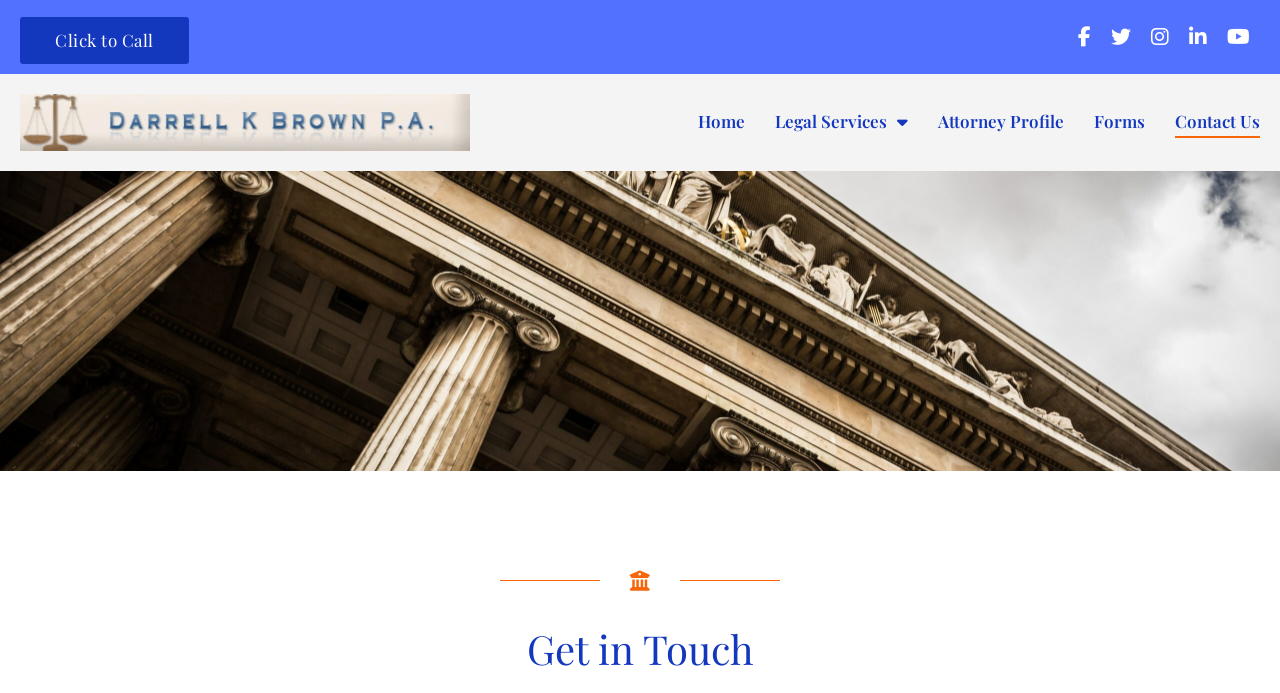From the element description Attorney Profile, predict the bounding box coordinates of the UI element. The coordinates must be specified in the format (top-left x, top-left y, bottom-right x, bottom-right y) and should be within the 0 to 1 range.

[0.733, 0.154, 0.831, 0.196]